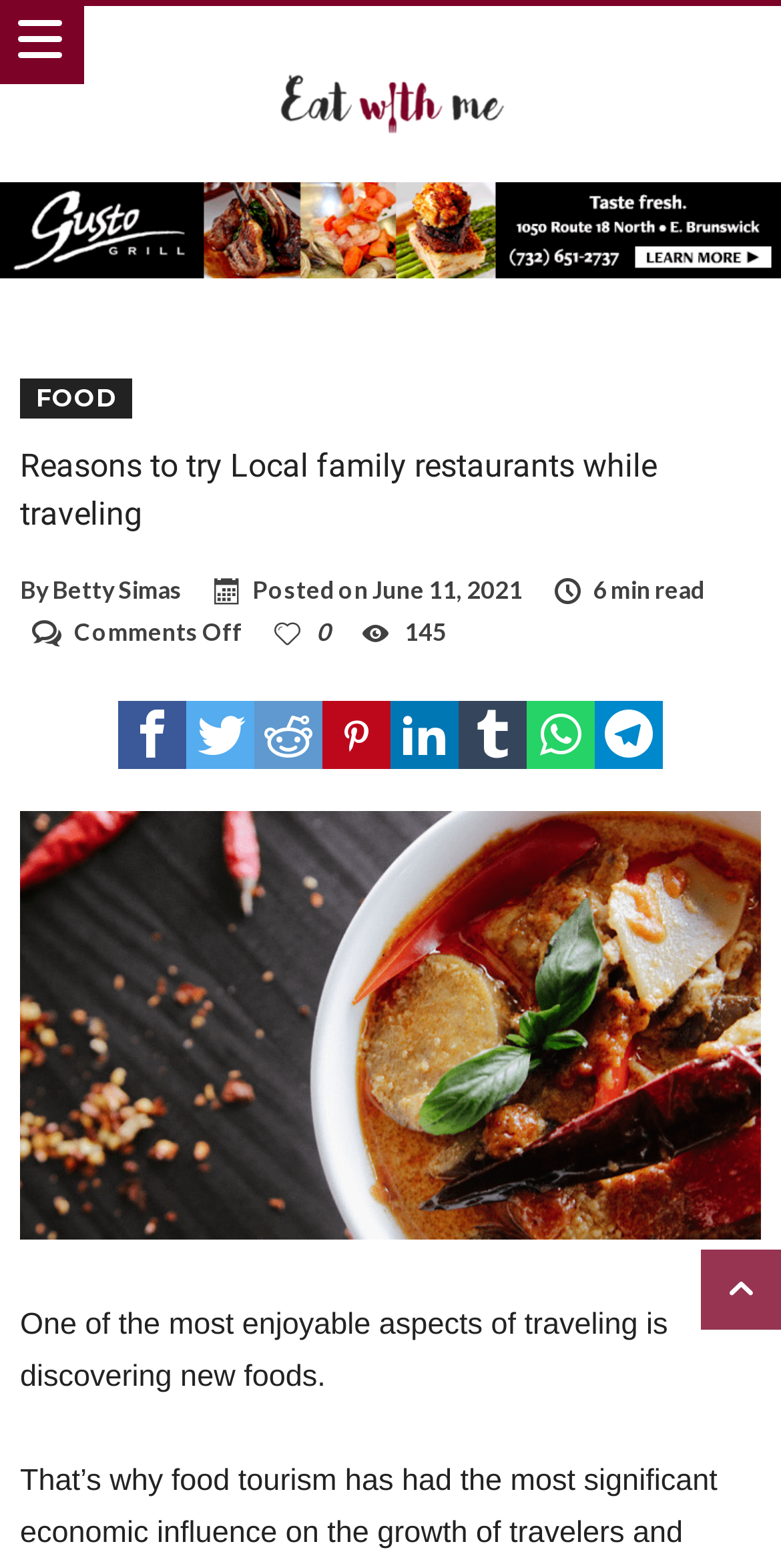What is the date the article was posted?
Please craft a detailed and exhaustive response to the question.

The date the article was posted can be found in the header section of the webpage, where it says 'Posted on June 11, 2021'.